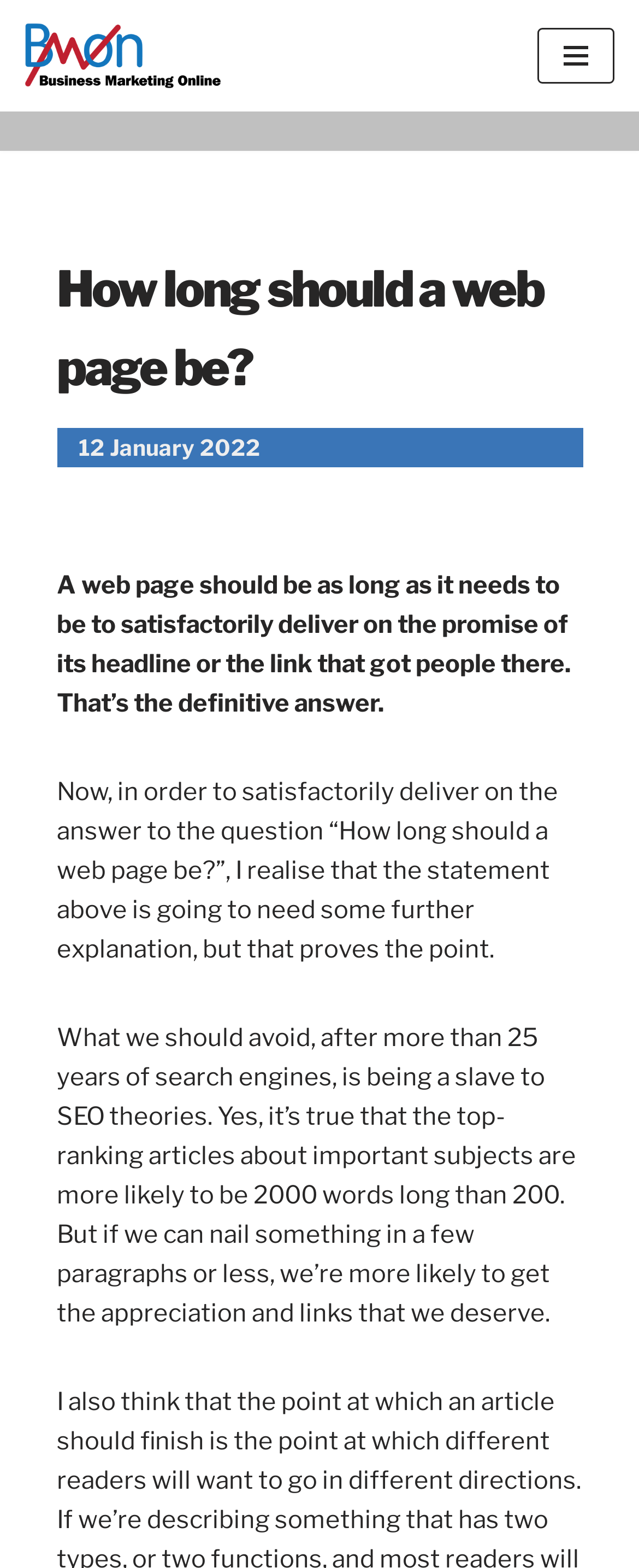How many paragraphs are in the article?
Using the image, answer in one word or phrase.

3